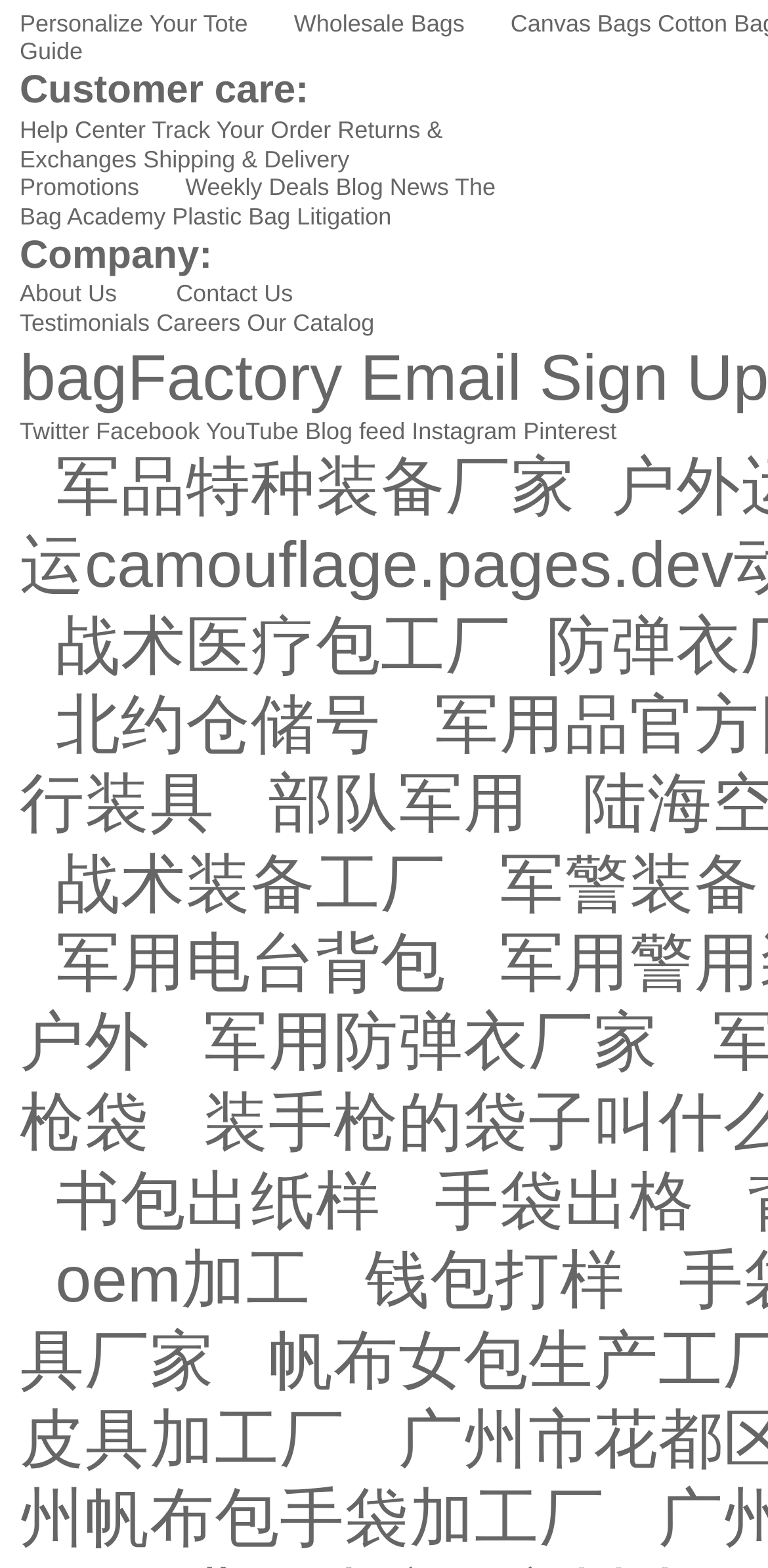Mark the bounding box of the element that matches the following description: "Returns & Exchanges".

[0.026, 0.074, 0.576, 0.11]